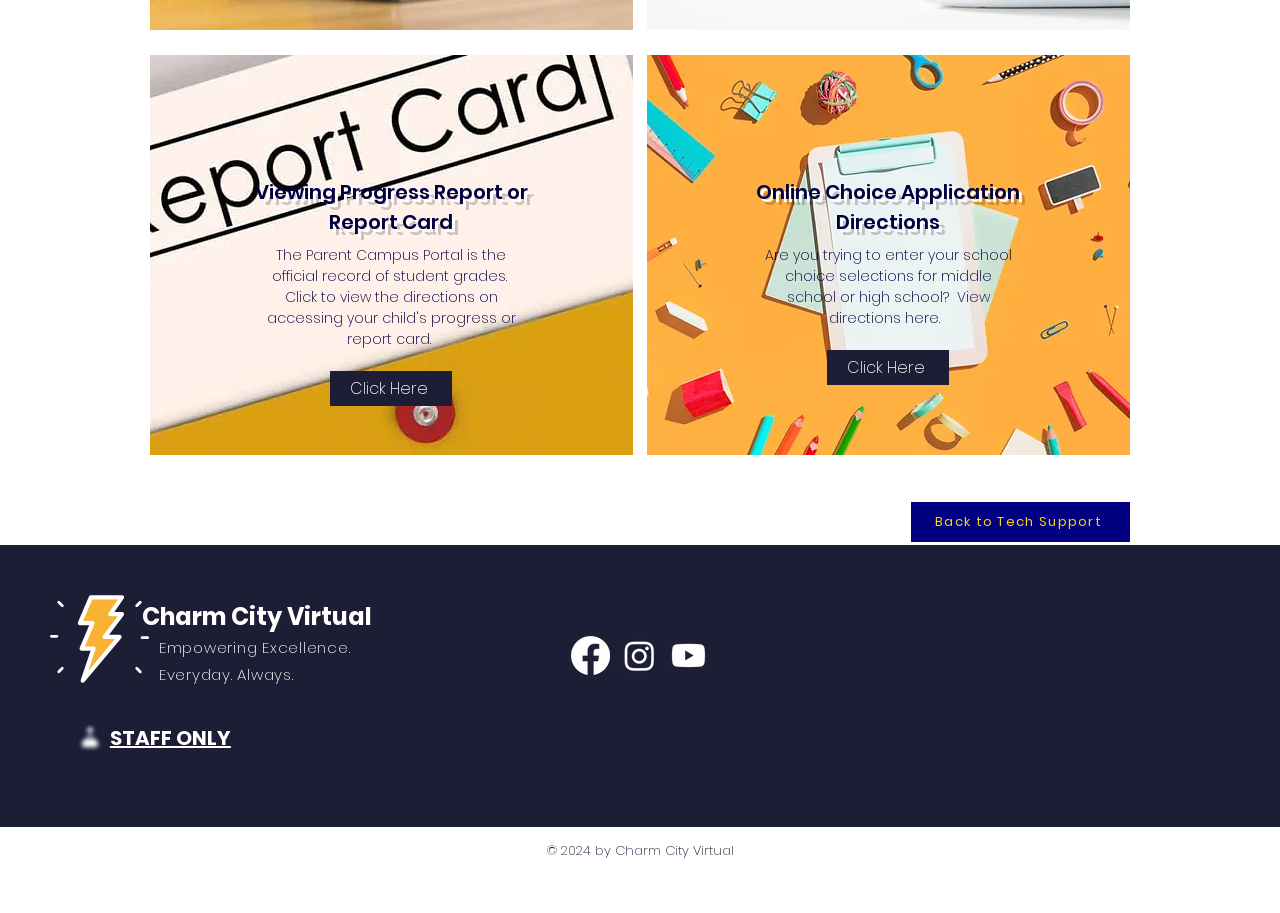Pinpoint the bounding box coordinates of the area that must be clicked to complete this instruction: "Click to view progress report or report card".

[0.186, 0.194, 0.425, 0.26]